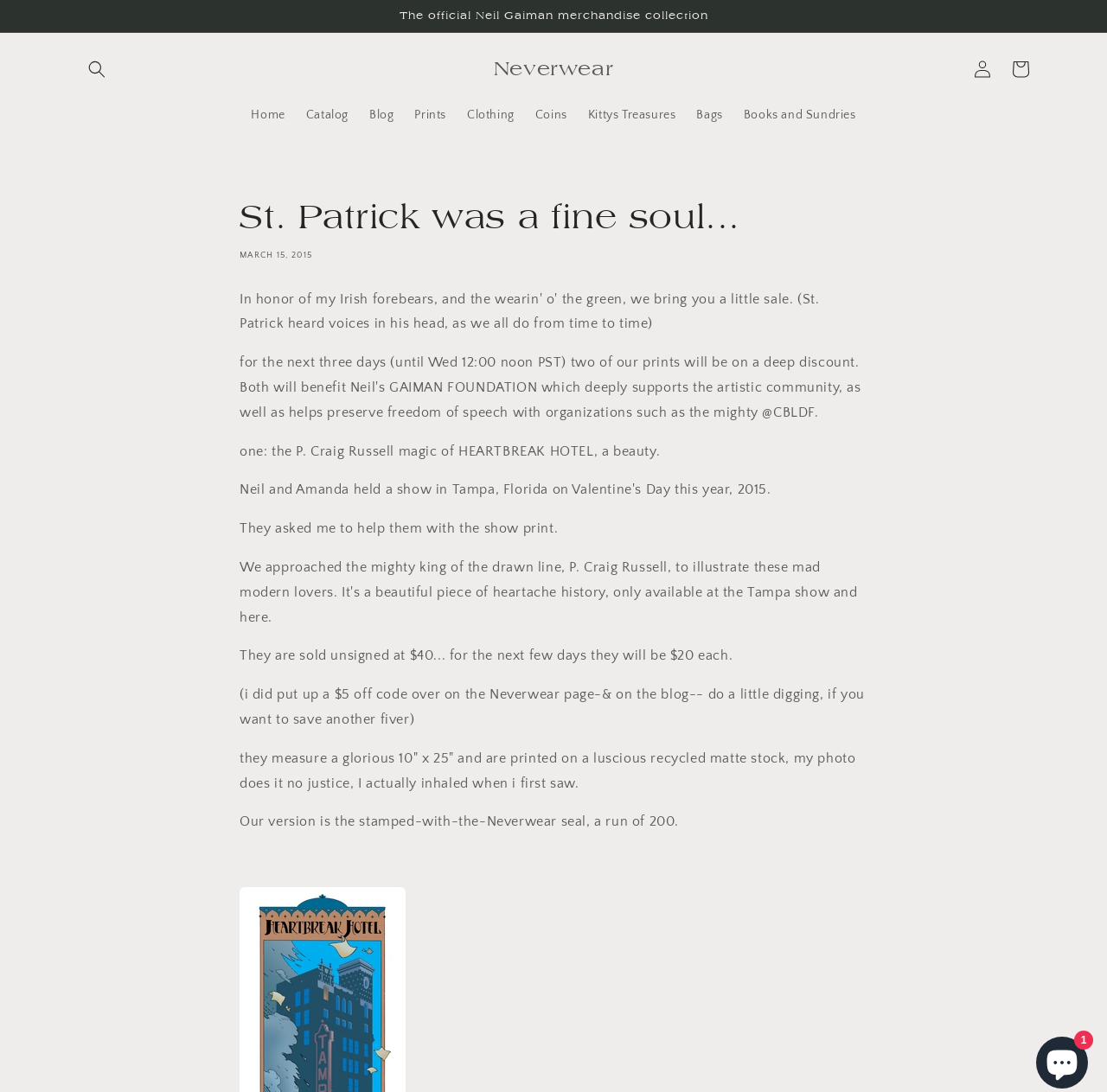What is the size of the show print?
Answer the question using a single word or phrase, according to the image.

10" x 25"